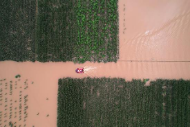Outline with detail what the image portrays.

The aerial view captures a striking image of a farm landscape submerged in floodwaters, highlighting the impact of recent heavy rainfall. A small boat is seen navigating through the murky water, underscoring the seriousness of the flooding situation. The green crop fields on either side of the boat contrast sharply with the brown floodwater, illustrating the extent of the inundation and the challenges faced by local residents and farmers. This scene reflects the urgency of rescue efforts in Northern China, where communities are grappling with significant water damage and displacement.